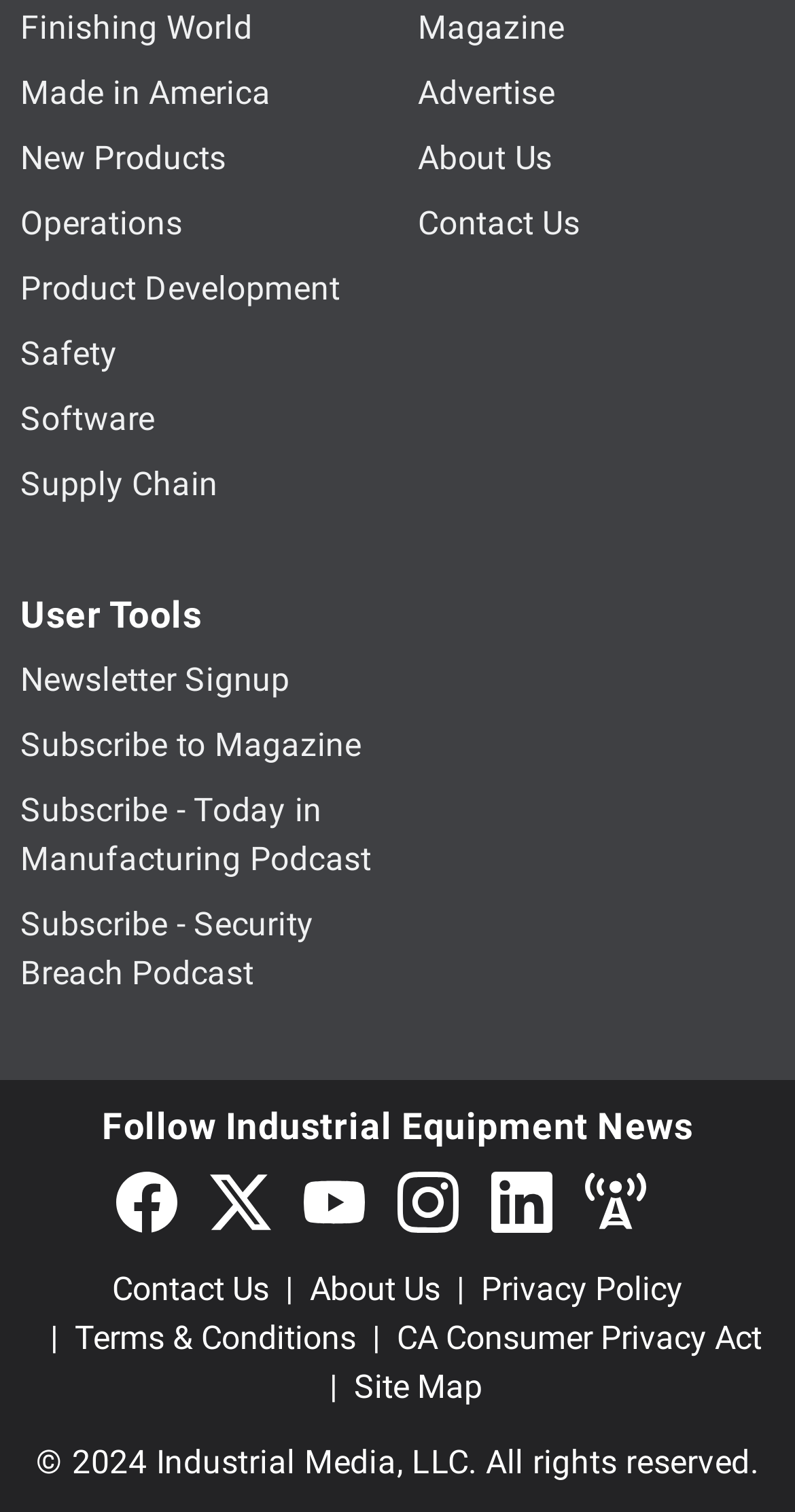Locate the bounding box coordinates of the element that should be clicked to fulfill the instruction: "Click on Finishing World".

[0.026, 0.005, 0.317, 0.031]